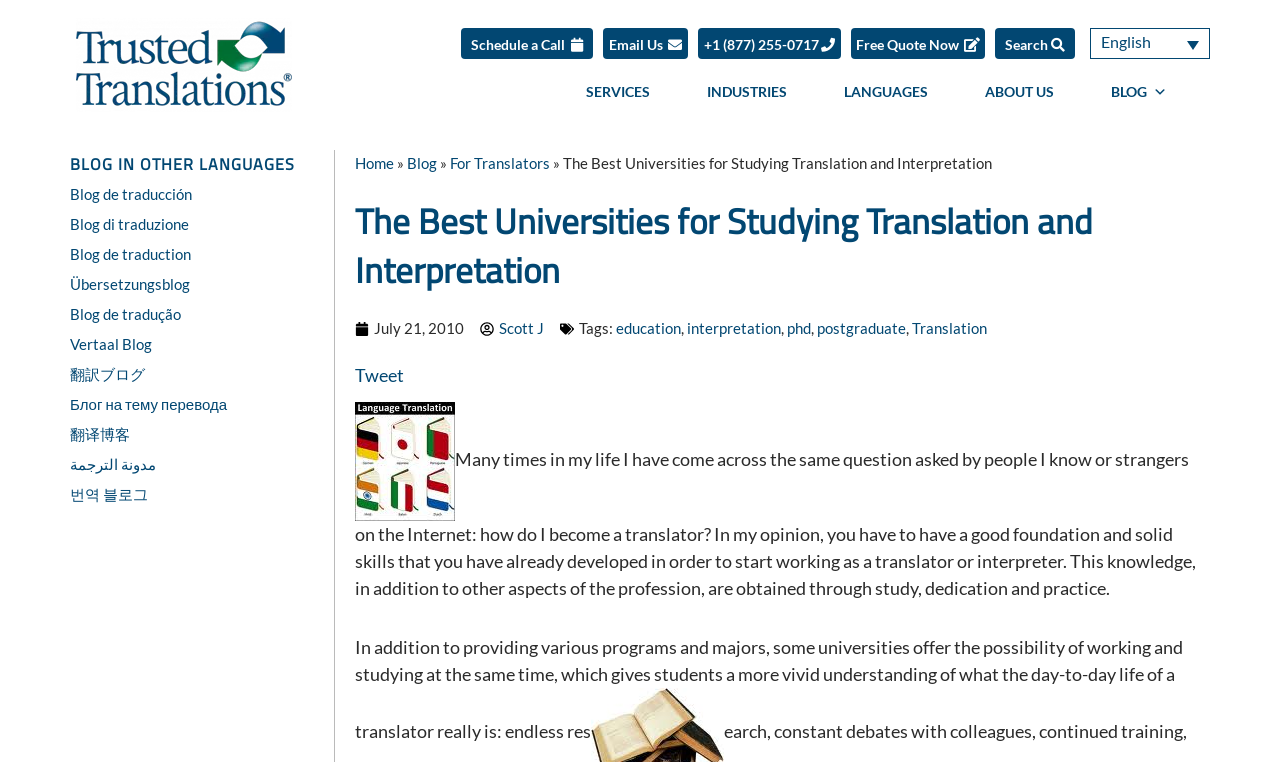Identify the bounding box coordinates of the region that needs to be clicked to carry out this instruction: "Click the 'Email Us' link". Provide these coordinates as four float numbers ranging from 0 to 1, i.e., [left, top, right, bottom].

[0.471, 0.037, 0.538, 0.078]